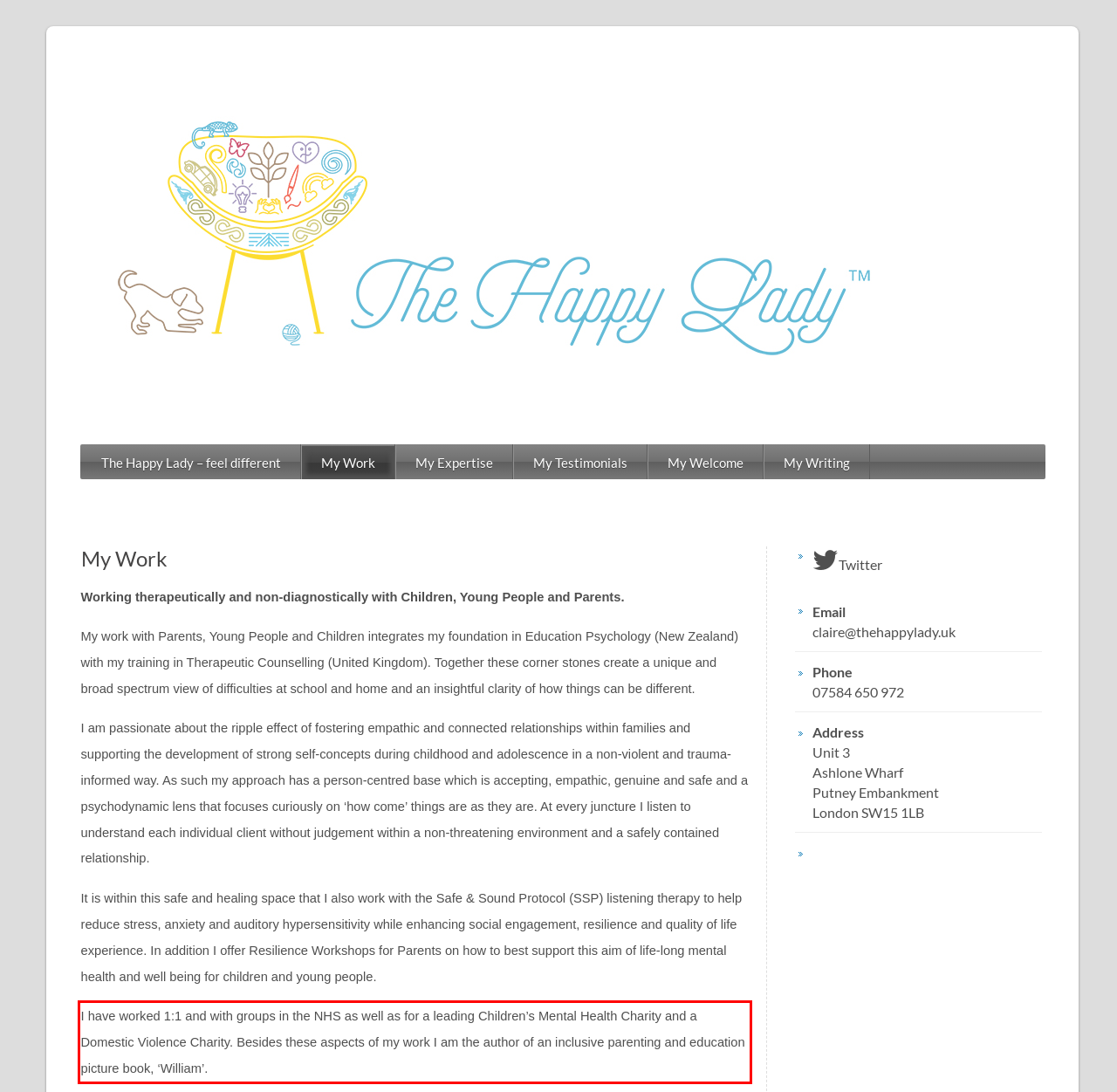Please perform OCR on the UI element surrounded by the red bounding box in the given webpage screenshot and extract its text content.

I have worked 1:1 and with groups in the NHS as well as for a leading Children’s Mental Health Charity and a Domestic Violence Charity. Besides these aspects of my work I am the author of an inclusive parenting and education picture book, ‘William’.